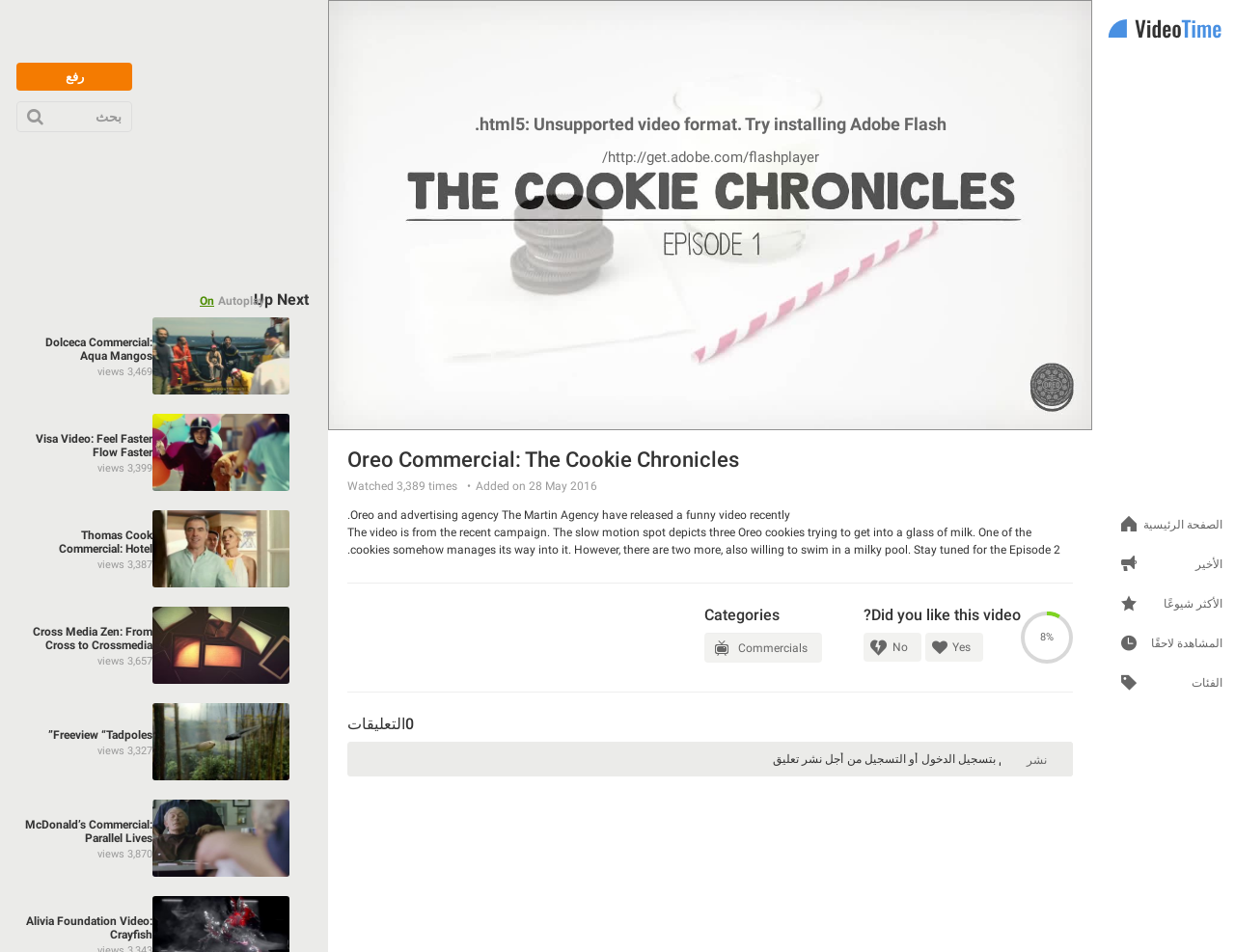Provide your answer in one word or a succinct phrase for the question: 
What is the name of the commercial?

Oreo Commercial: The Cookie Chronicles